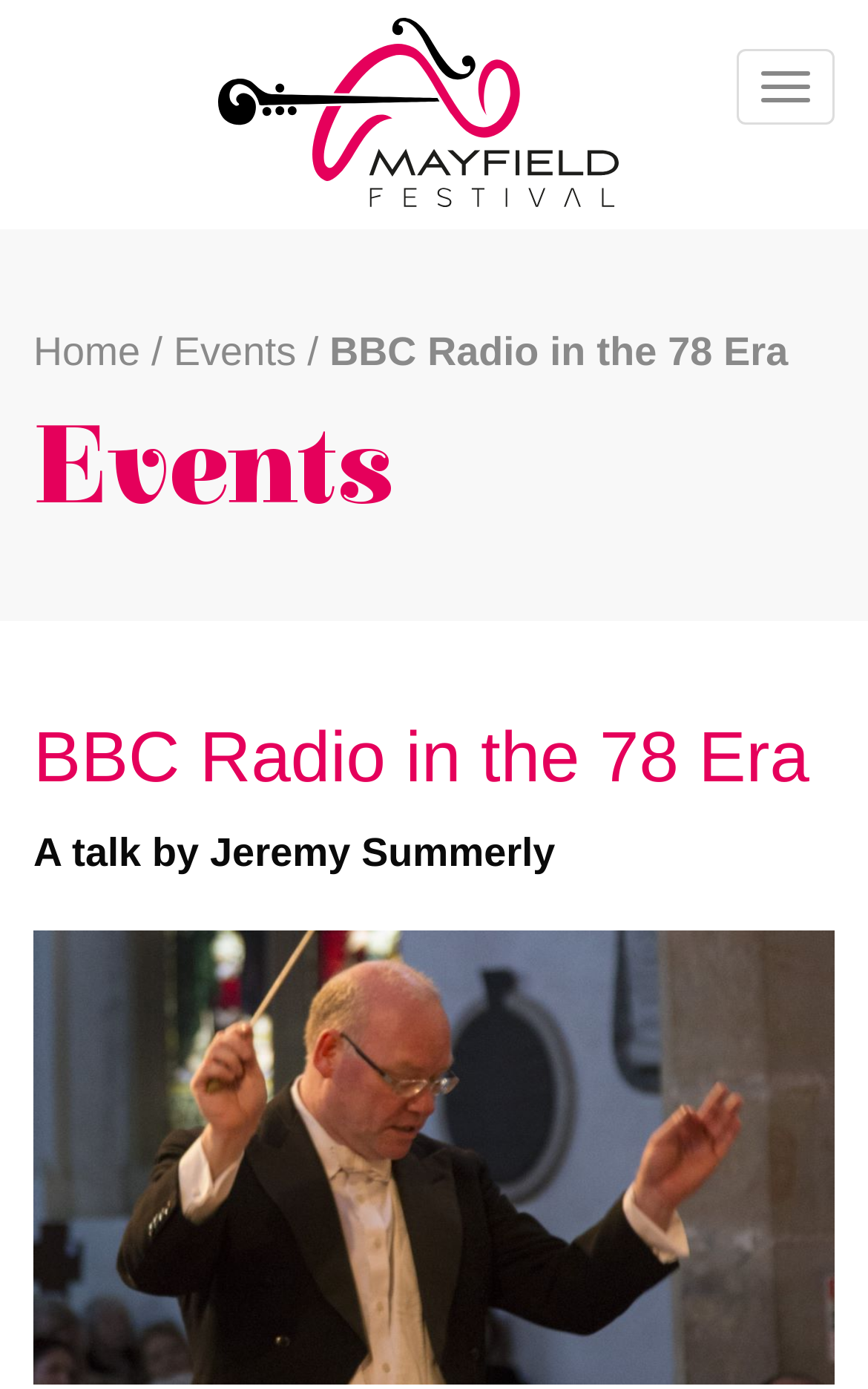Respond to the question below with a single word or phrase:
What type of navigation element is located at the top right corner?

Toggle navigation button